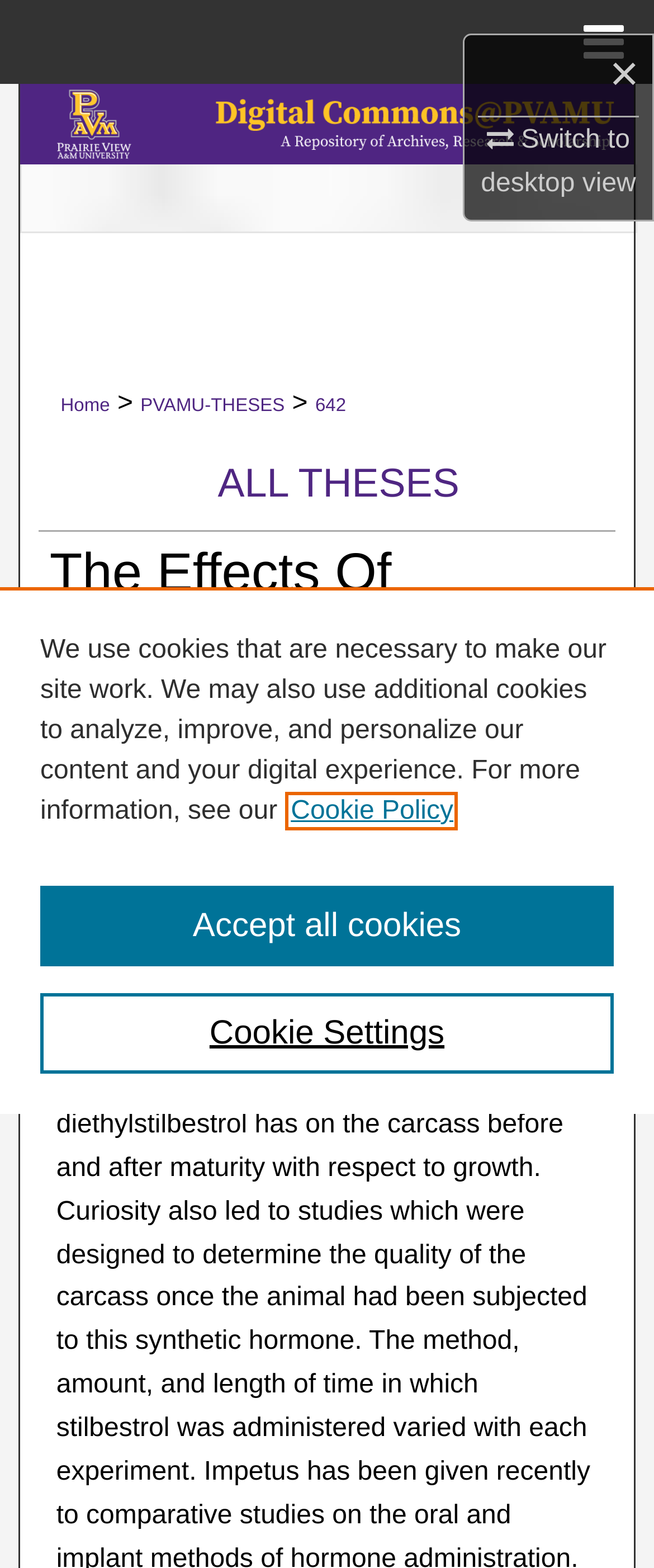With reference to the image, please provide a detailed answer to the following question: What is the title of the thesis?

I found the answer by looking at the heading element with the text 'The Effects Of Diethylstilbestrol Administration On Beef Cattle Production' which is a part of the webpage content.